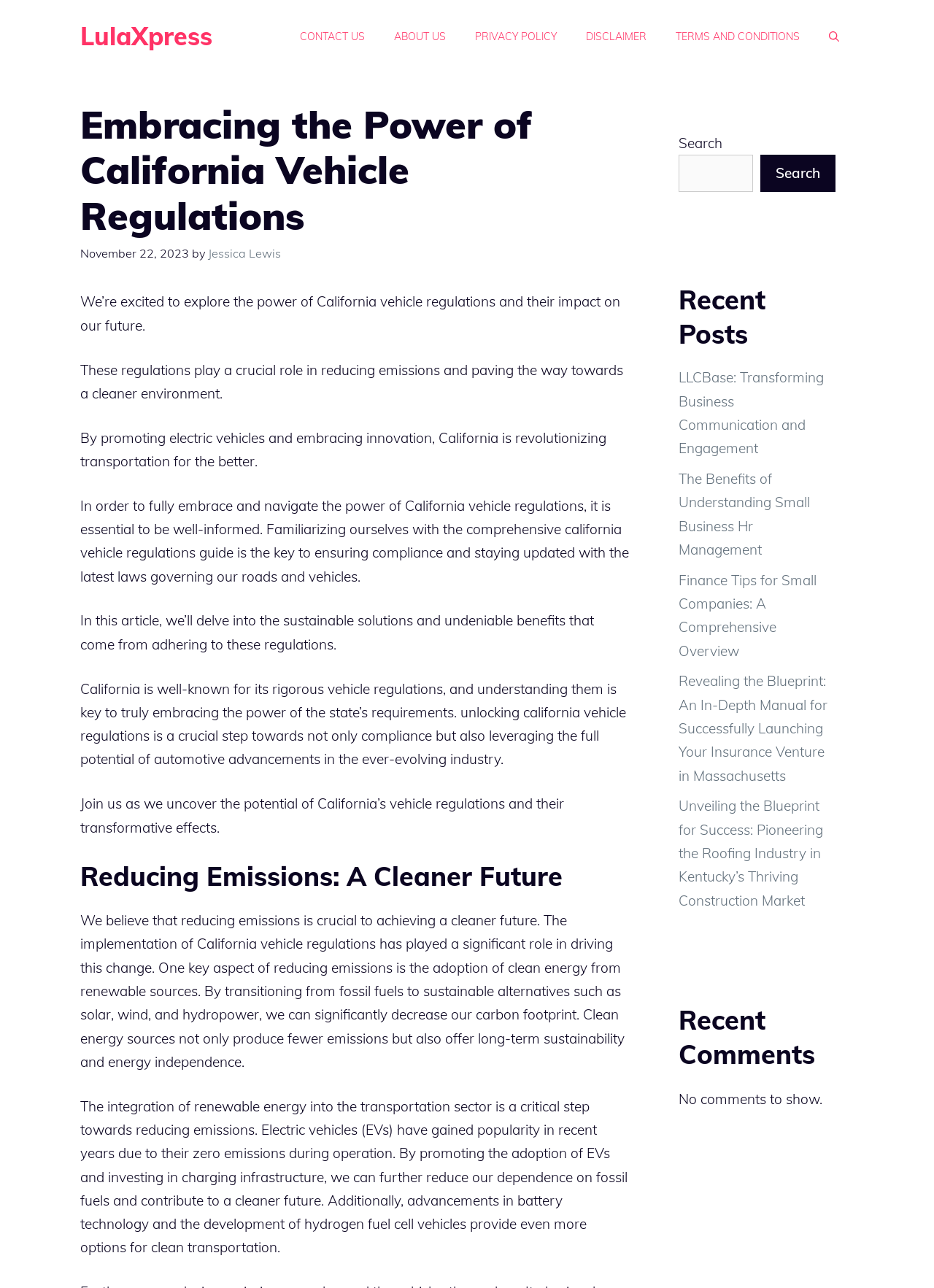Refer to the image and provide a thorough answer to this question:
What is the benefit of understanding California vehicle regulations?

The webpage states that familiarizing oneself with California vehicle regulations is essential to ensure compliance and stay updated with the latest laws governing roads and vehicles. This suggests that one of the primary benefits of understanding these regulations is to ensure compliance with the law.